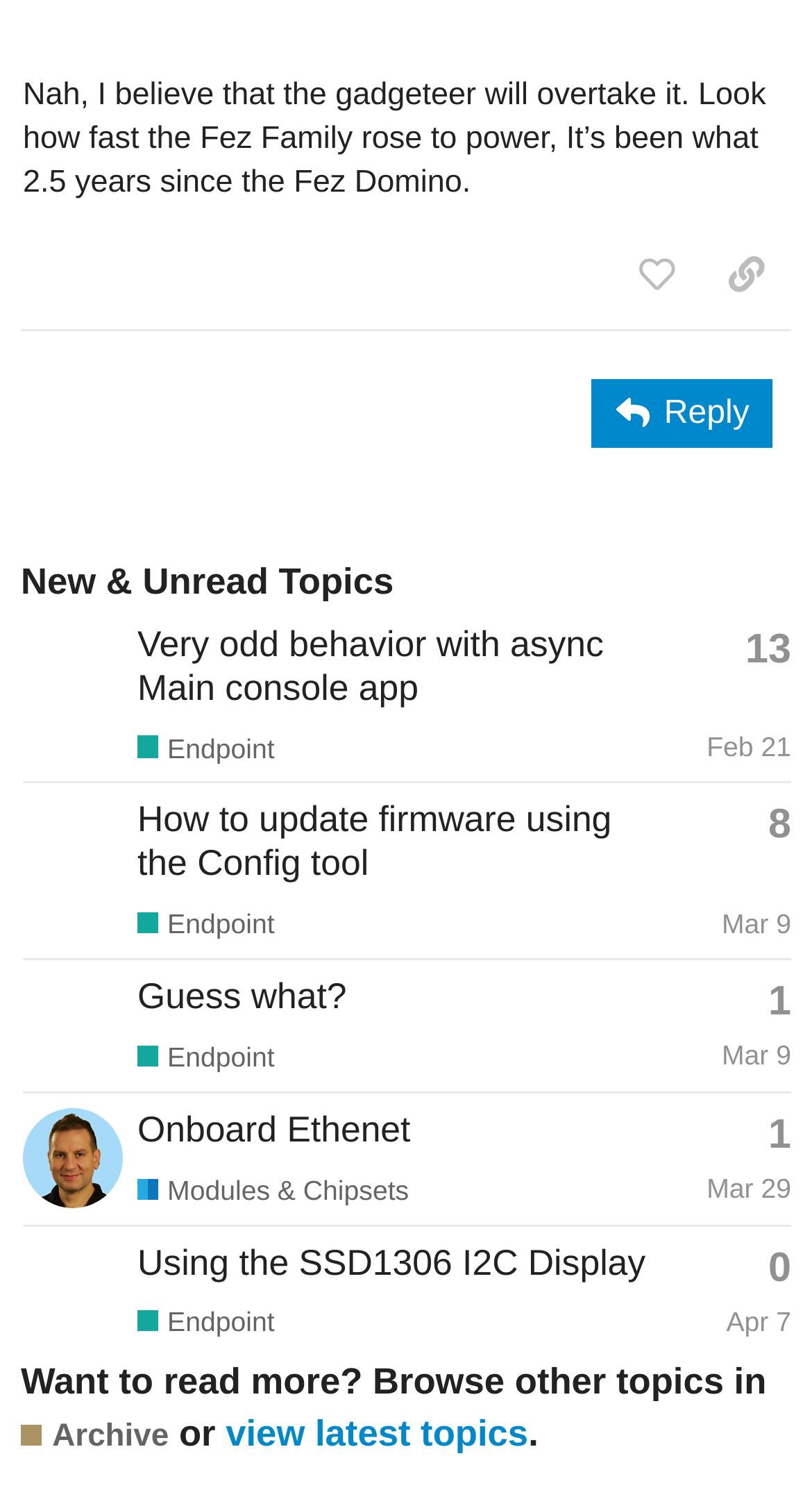Please analyze the image and give a detailed answer to the question:
How many replies does the topic 'Guess what?' have?

I looked at the gridcell element containing the topic 'Guess what?'. The generic text 'This topic has 1 reply' indicates that this topic has 1 reply.